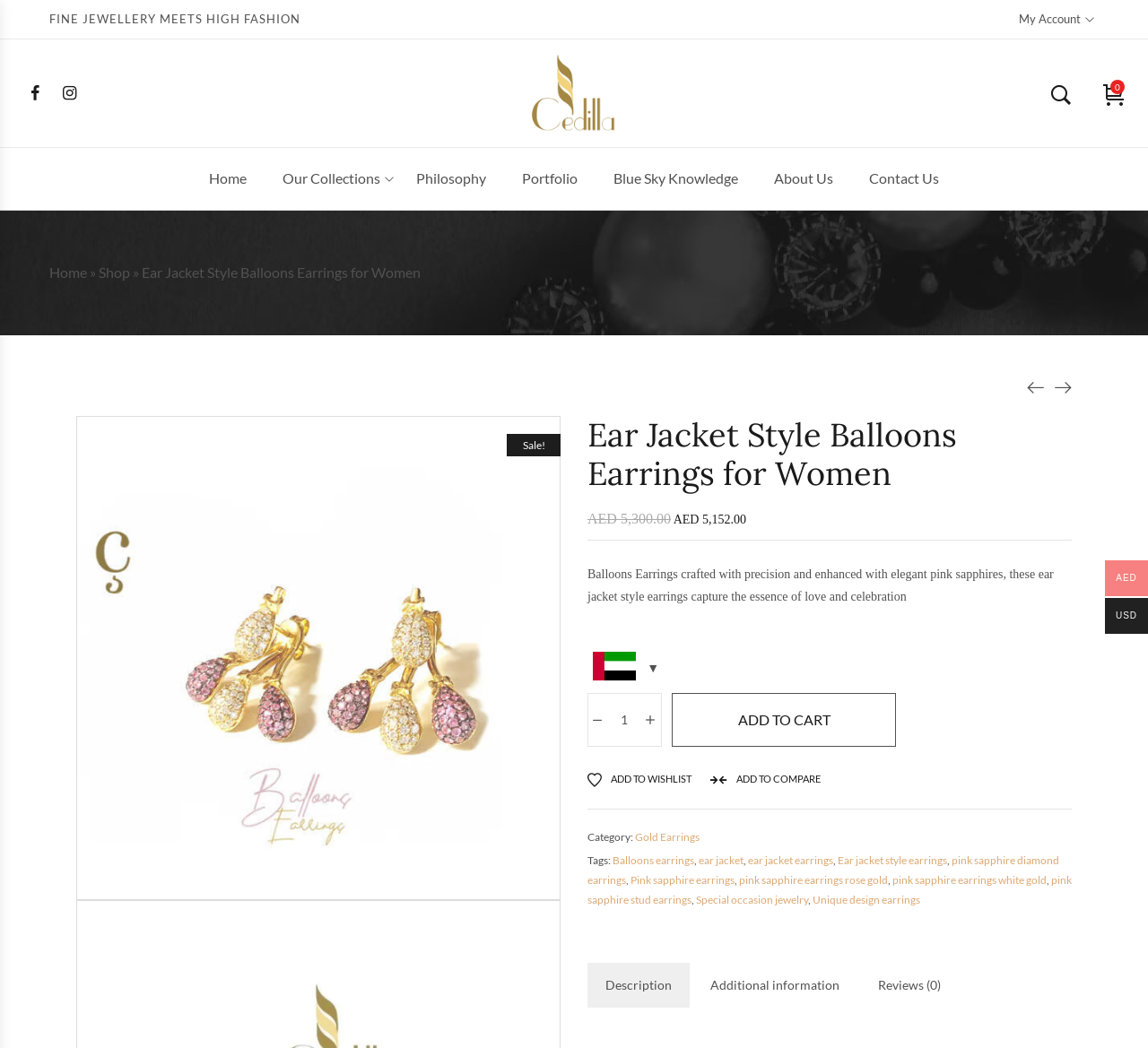From the webpage screenshot, predict the bounding box coordinates (top-left x, top-left y, bottom-right x, bottom-right y) for the UI element described here: pink sapphire stud earrings

[0.512, 0.833, 0.934, 0.864]